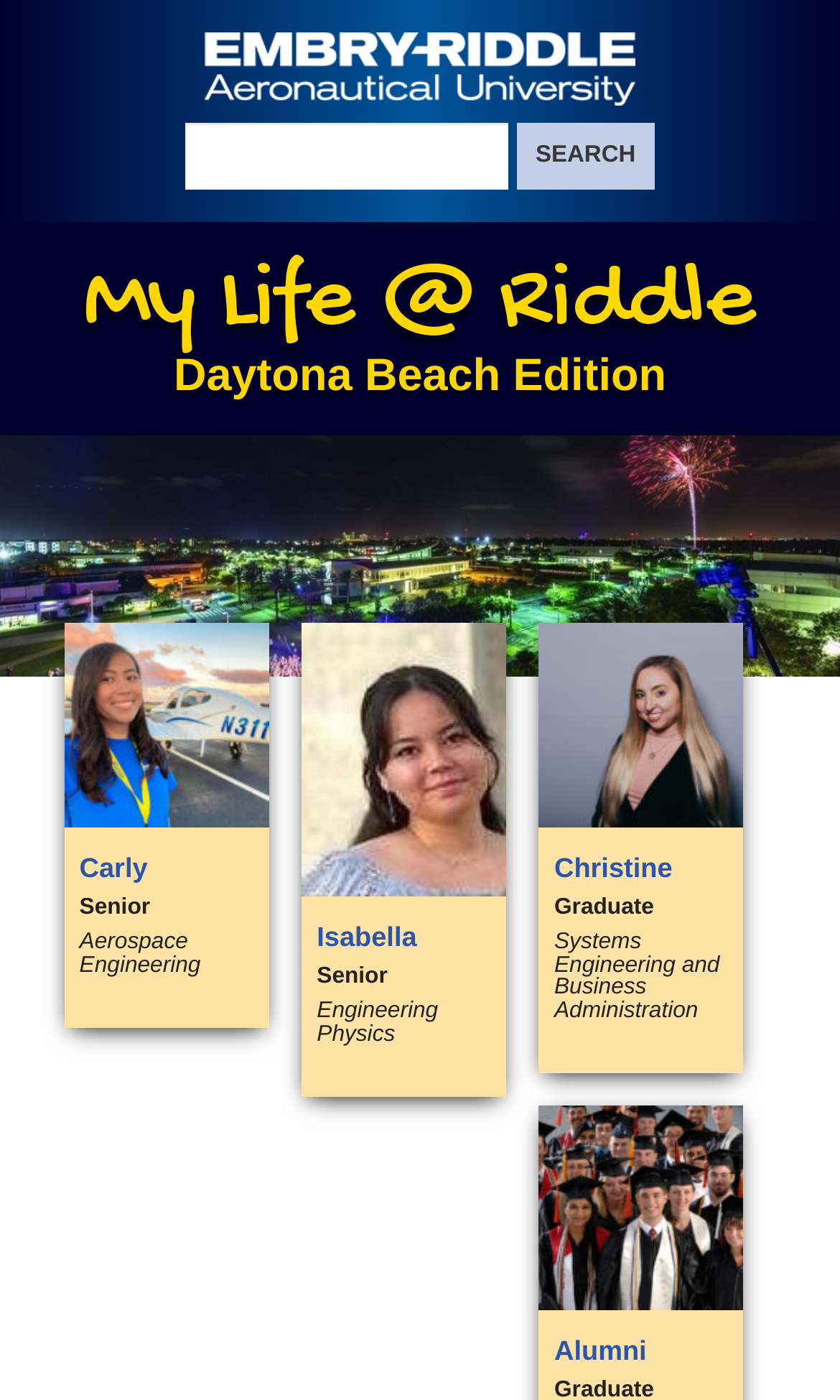How many ambassadors are featured on this page?
Examine the screenshot and reply with a single word or phrase.

3